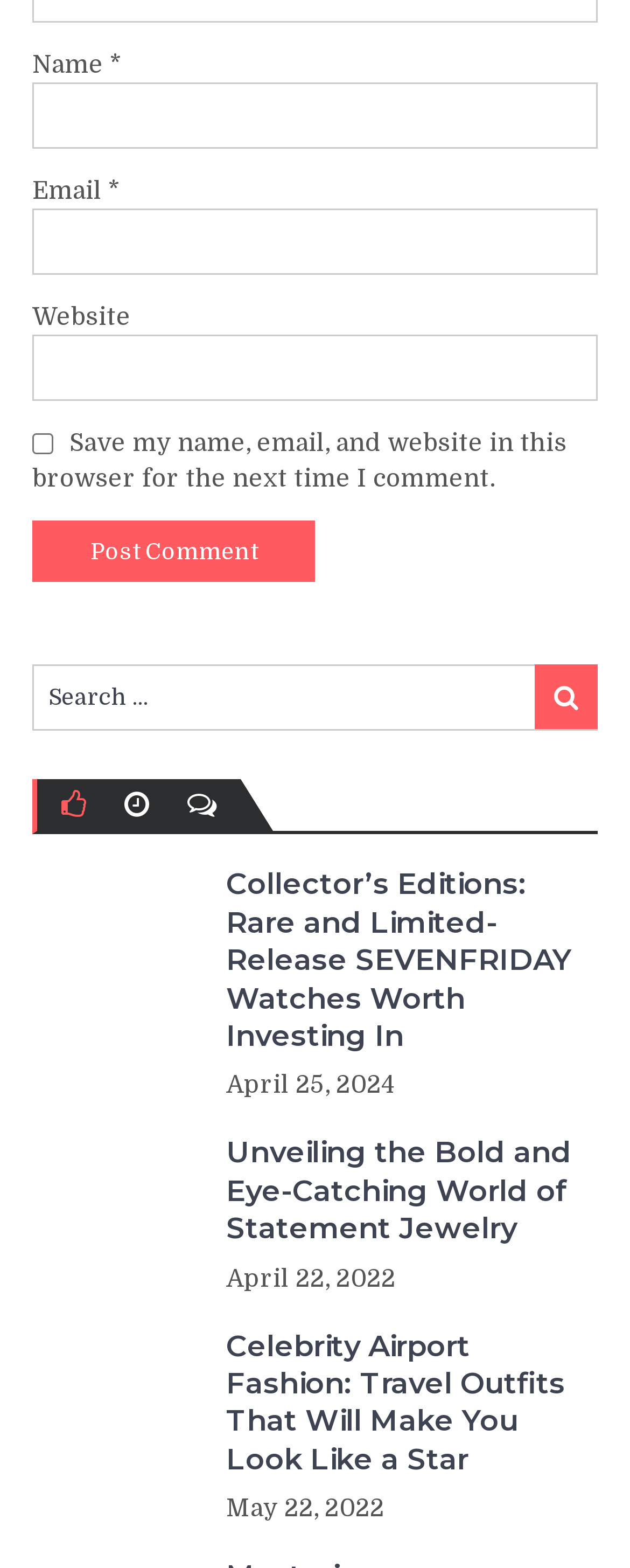What is the purpose of the checkbox?
Provide a one-word or short-phrase answer based on the image.

Save comment info